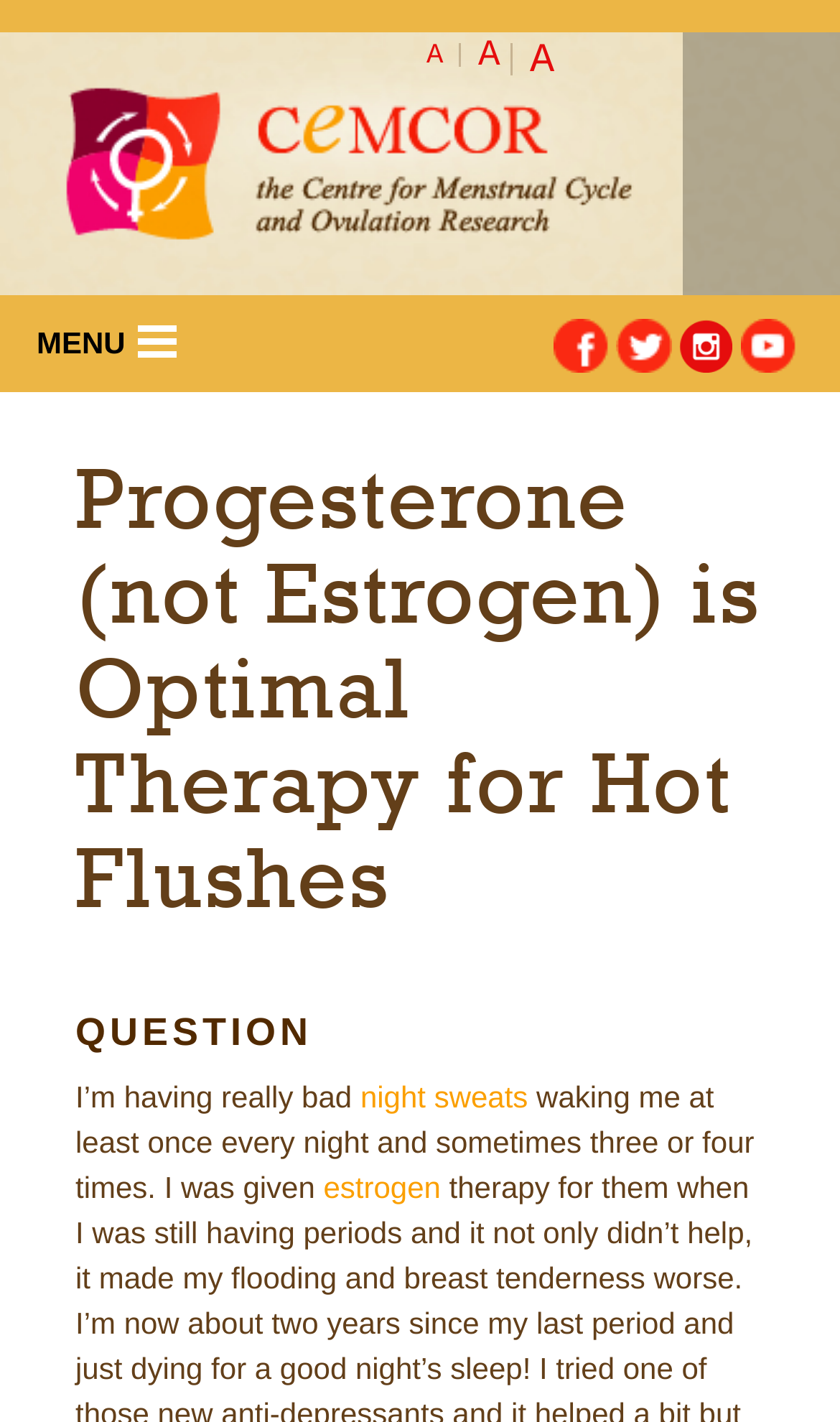Determine the bounding box of the UI element mentioned here: "Skip to main content". The coordinates must be in the format [left, top, right, bottom] with values ranging from 0 to 1.

[0.0, 0.0, 0.372, 0.002]